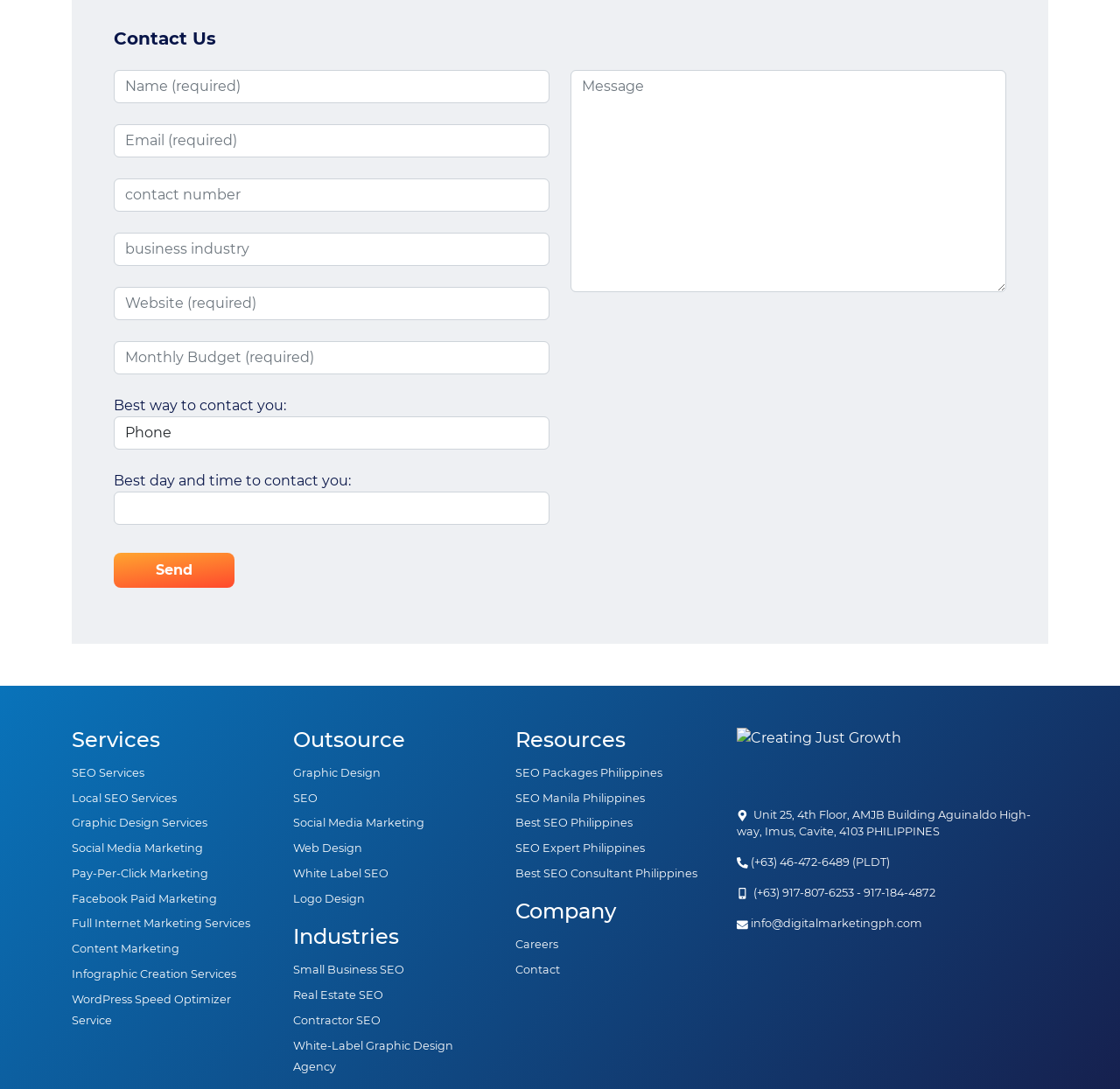Analyze the image and provide a detailed answer to the question: How can you contact the company?

The company can be contacted through various means, including phone numbers (+63 46-472-6489 and +63 917-807-6253 - 917-184-4872), email (info@digitalmarketingph.com), or by sending a message through the contact form.